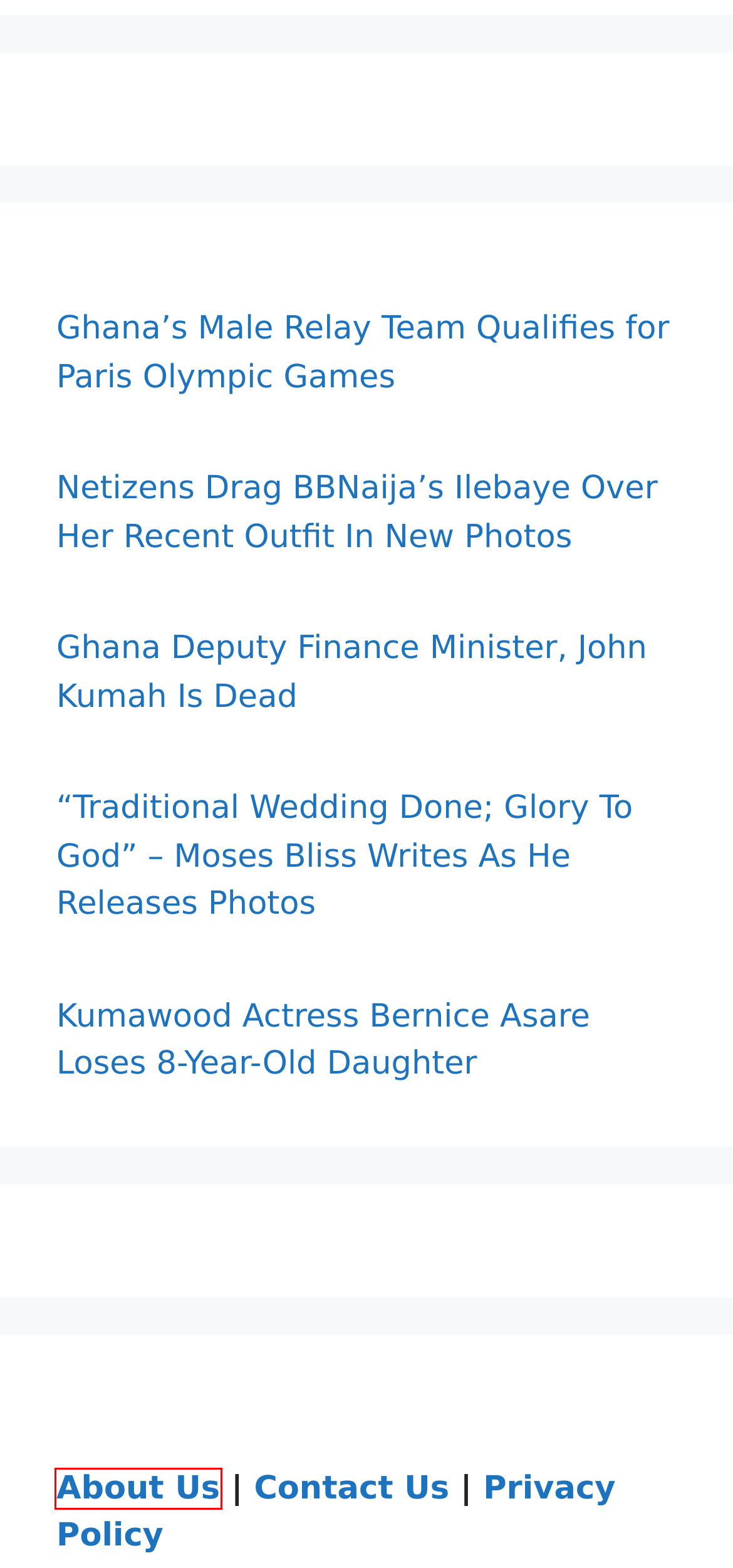A screenshot of a webpage is given, marked with a red bounding box around a UI element. Please select the most appropriate webpage description that fits the new page after clicking the highlighted element. Here are the candidates:
A. “Traditional Wedding Done; Glory To God” – Moses Bliss Writes As He Releases Photos
B. Tulsi Gabbard Husband: Who Is Abraham Williams? - Kingaziz.com
C. Netizens Drag BBNaija’s Ilebaye Over Her Recent Outfit In New Photos
D. Kumawood Actress Bernice Asare Loses 8-Year-Old Daughter - Kingaziz.com
E. Contact Us - Kingaziz.com
F. About Us - Kingaziz.com
G. Privacy Policy - Kingaziz.com
H. Ghana Deputy Finance Minister, John Kumah Is Dead - Kingaziz.com

F